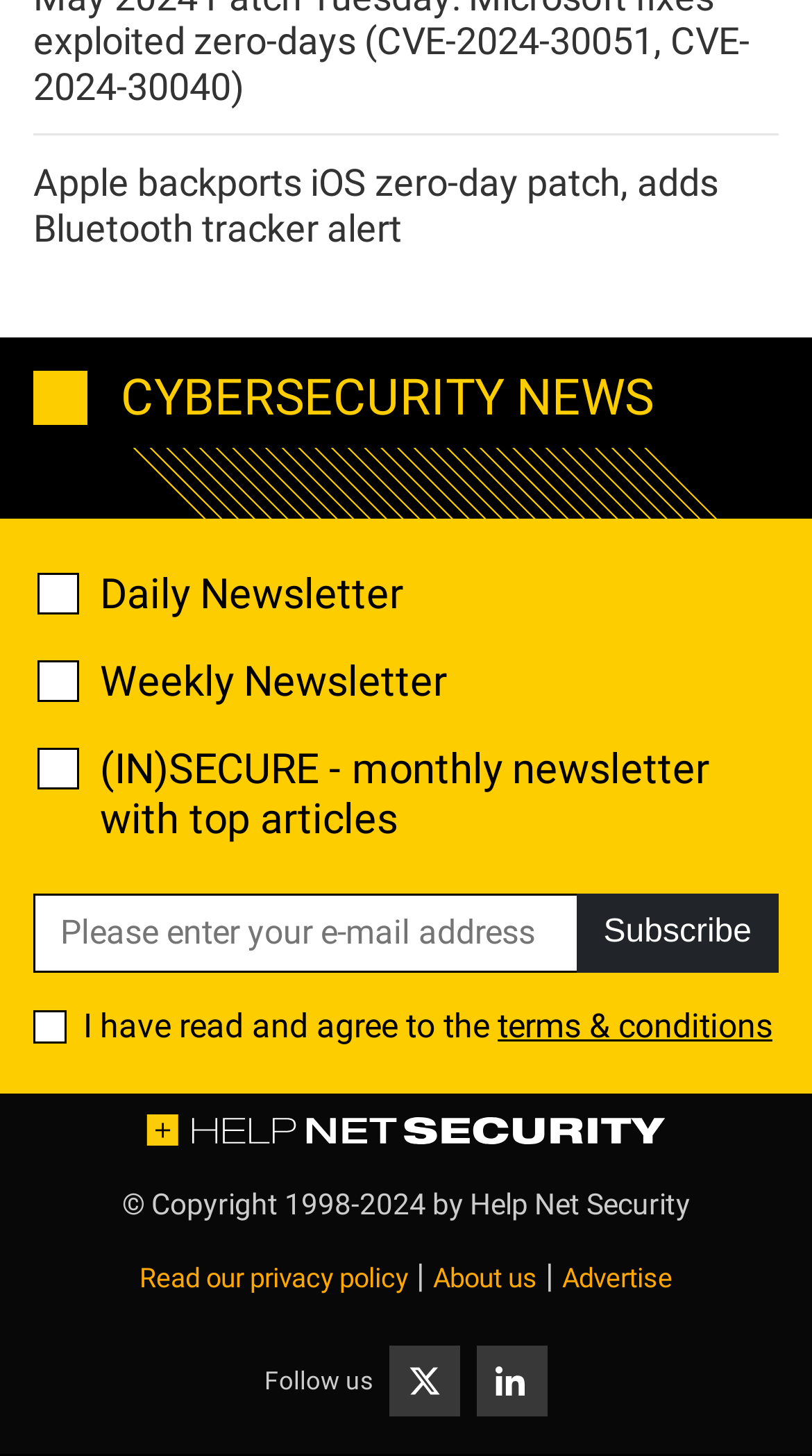Please give a succinct answer to the question in one word or phrase:
How many social media links are available?

Two